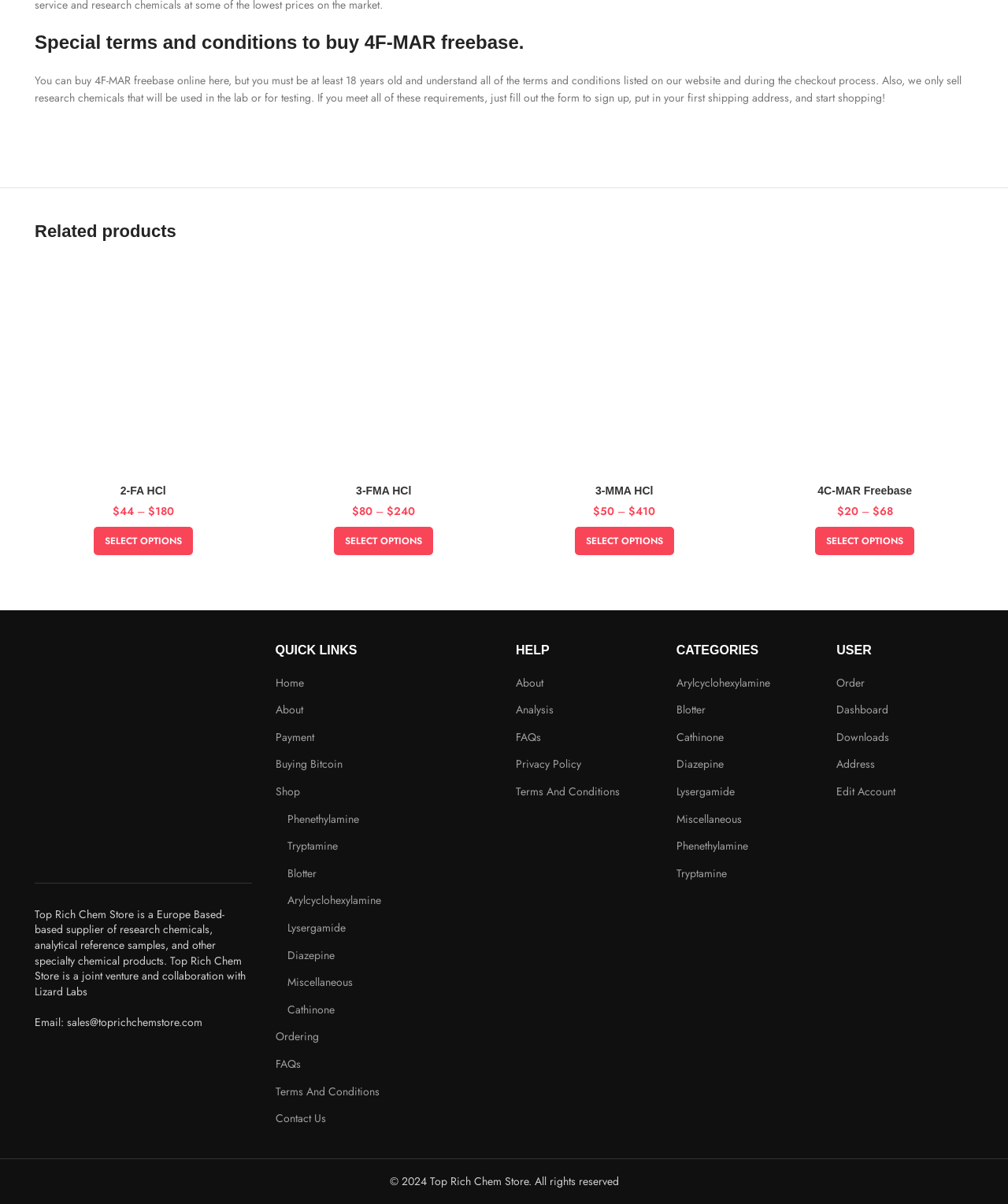Indicate the bounding box coordinates of the element that needs to be clicked to satisfy the following instruction: "Sign up". The coordinates should be four float numbers between 0 and 1, i.e., [left, top, right, bottom].

[0.034, 0.06, 0.954, 0.088]